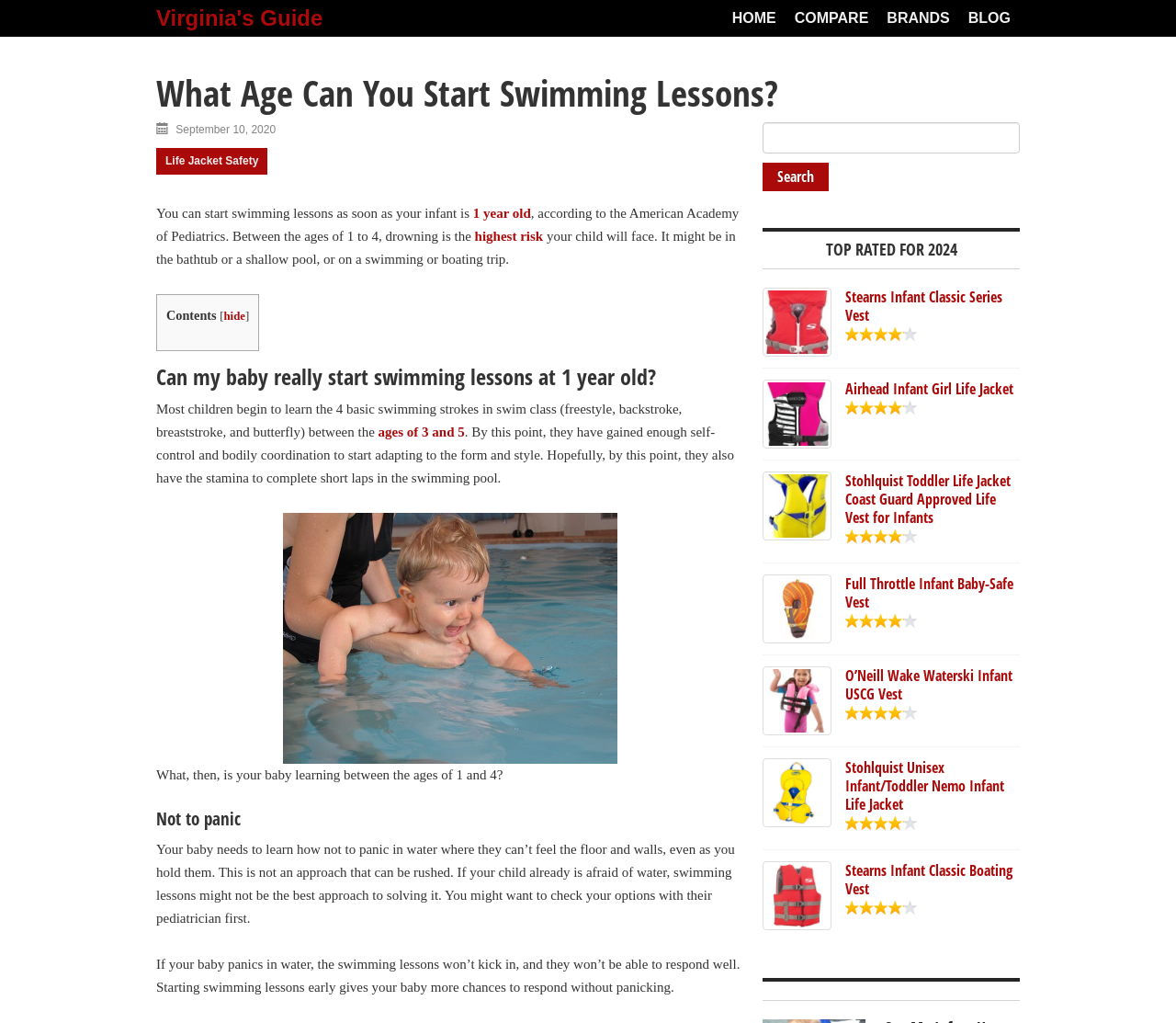What is the highest risk of drowning for children?
From the details in the image, answer the question comprehensively.

The webpage states that between the ages of 1 to 4, drowning is the highest risk for children, which is why it's essential to start swimming lessons early.